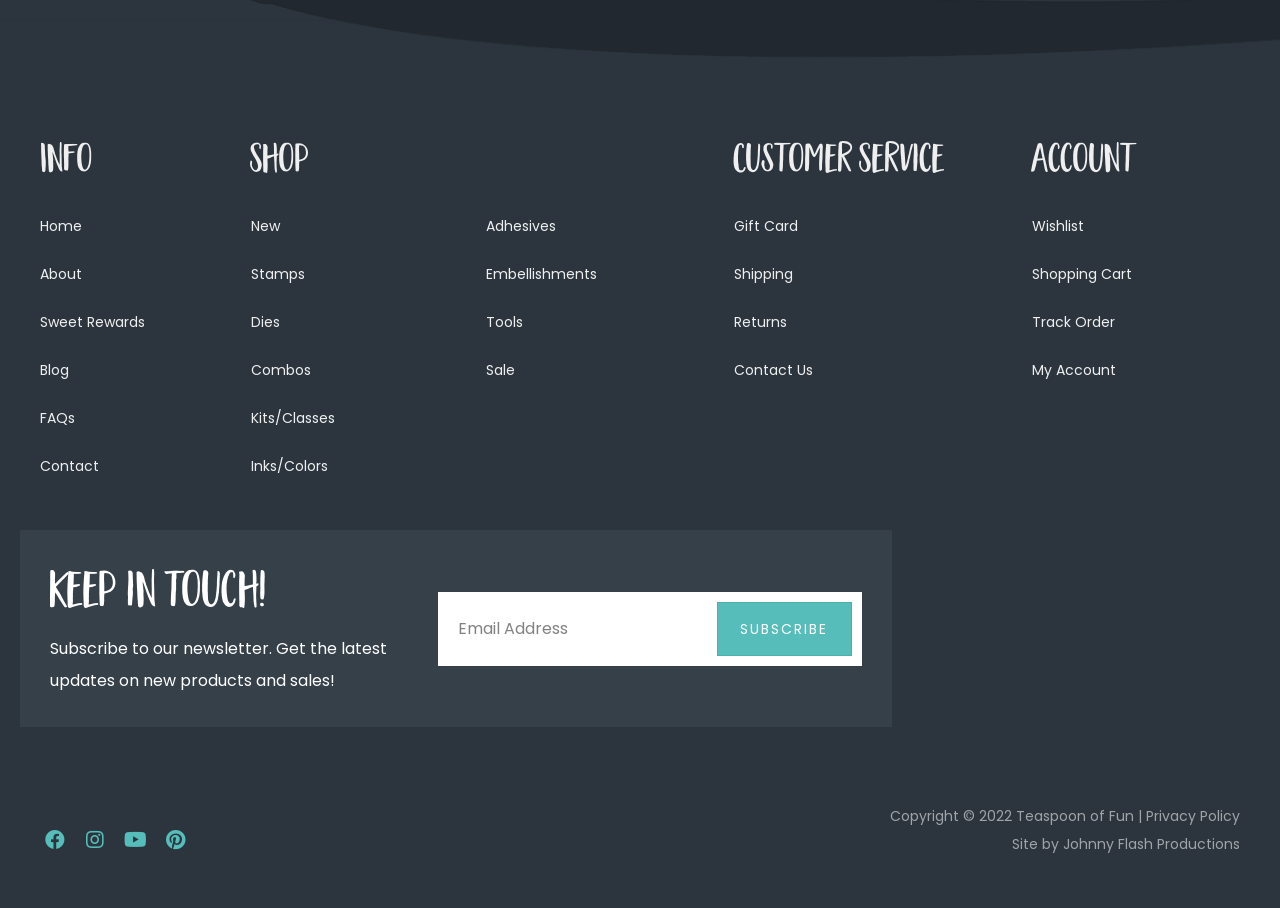What social media platforms can users follow the website on?
Analyze the screenshot and provide a detailed answer to the question.

The website has buttons labeled 'Facebook', 'Instagram', and 'YouTube' at the bottom of the page, which suggest that users can follow the website on these social media platforms.